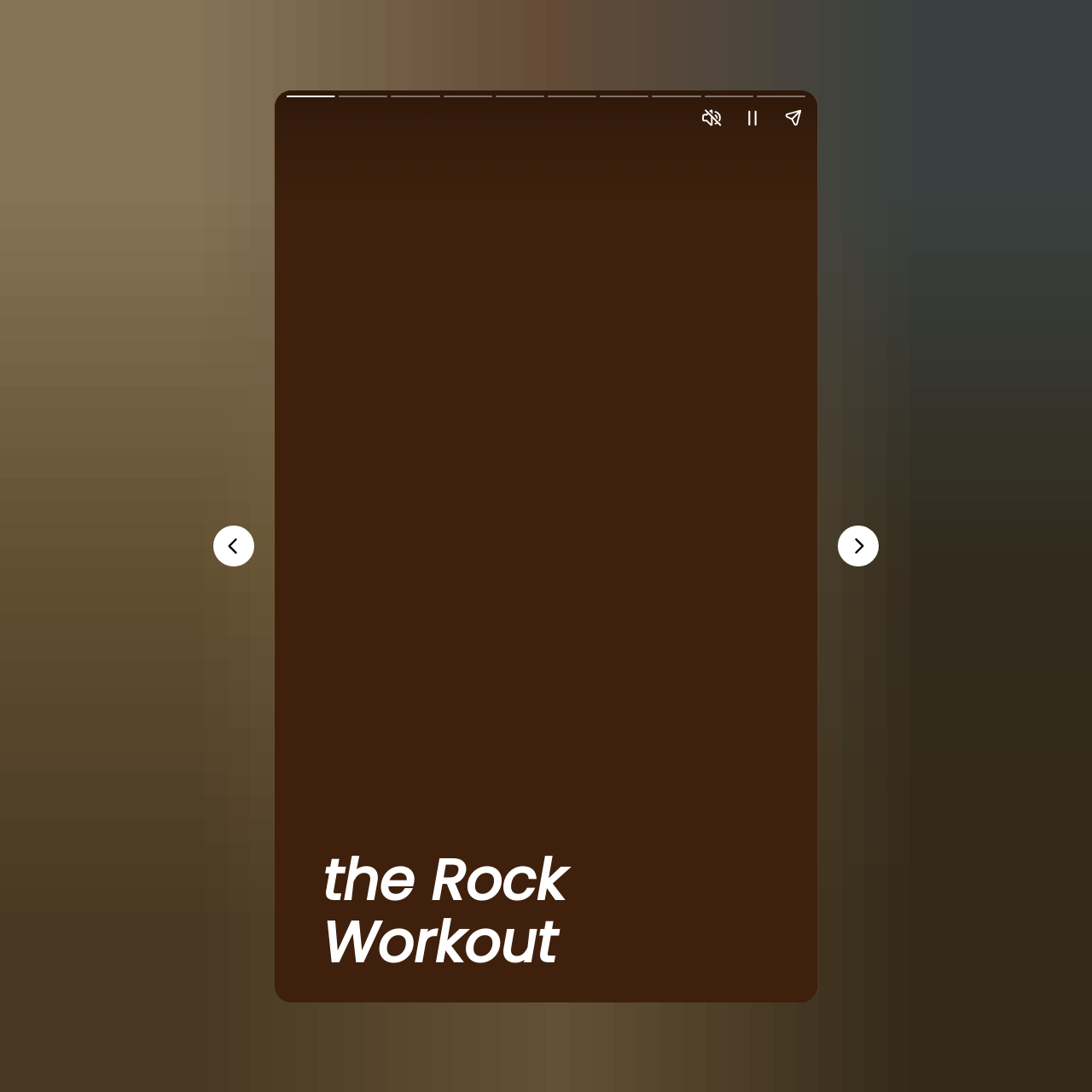What is the primary heading on this webpage?

What is The Rock's workout routine for Black Adam ?